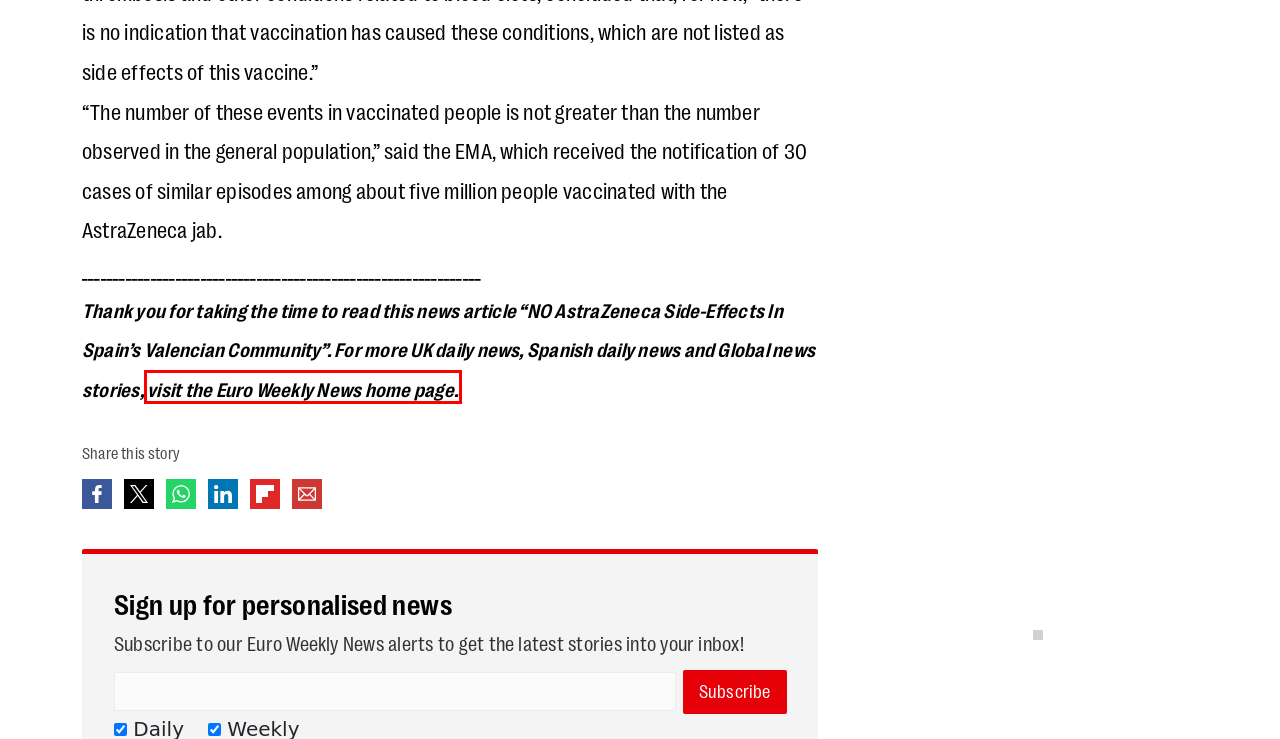Review the screenshot of a webpage that includes a red bounding box. Choose the most suitable webpage description that matches the new webpage after clicking the element within the red bounding box. Here are the candidates:
A. Author: Sarah Keane « Euro Weekly News
B. Careers « Euro Weekly News
C. Valencian Community Right On The Cusp Of Covid ‘Low Risk’ « Euro Weekly News
D. Opera Boutique brings Carmen to the Costa del Sol « Euro Weekly News
E. Get the taste of Javea « Euro Weekly News
F. Category: Costa Blanca North « Euro Weekly News
G. Latest Spanish News in English Today
H. Euro Weekly News – leading English language newspaper in Spain

H